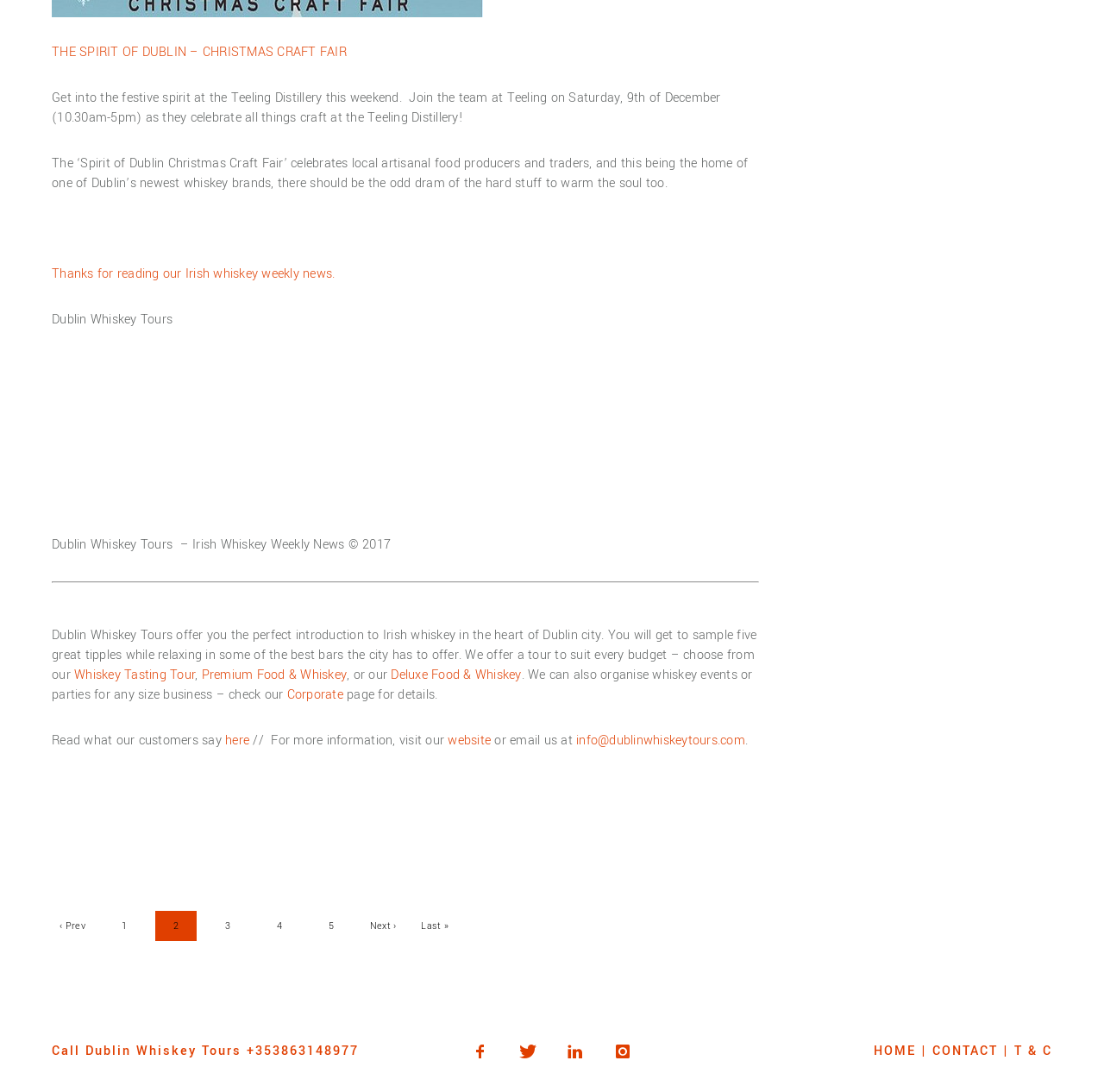Identify the bounding box coordinates of the clickable region to carry out the given instruction: "Click on the 'Home' link".

None